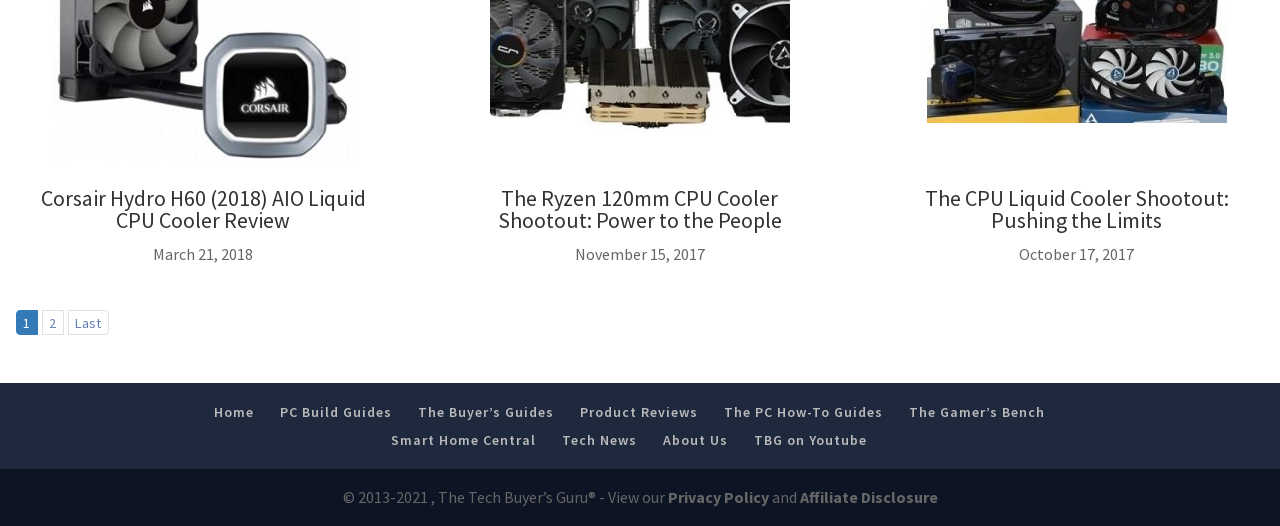Please identify the bounding box coordinates of the element on the webpage that should be clicked to follow this instruction: "Check the privacy policy". The bounding box coordinates should be given as four float numbers between 0 and 1, formatted as [left, top, right, bottom].

[0.521, 0.926, 0.6, 0.964]